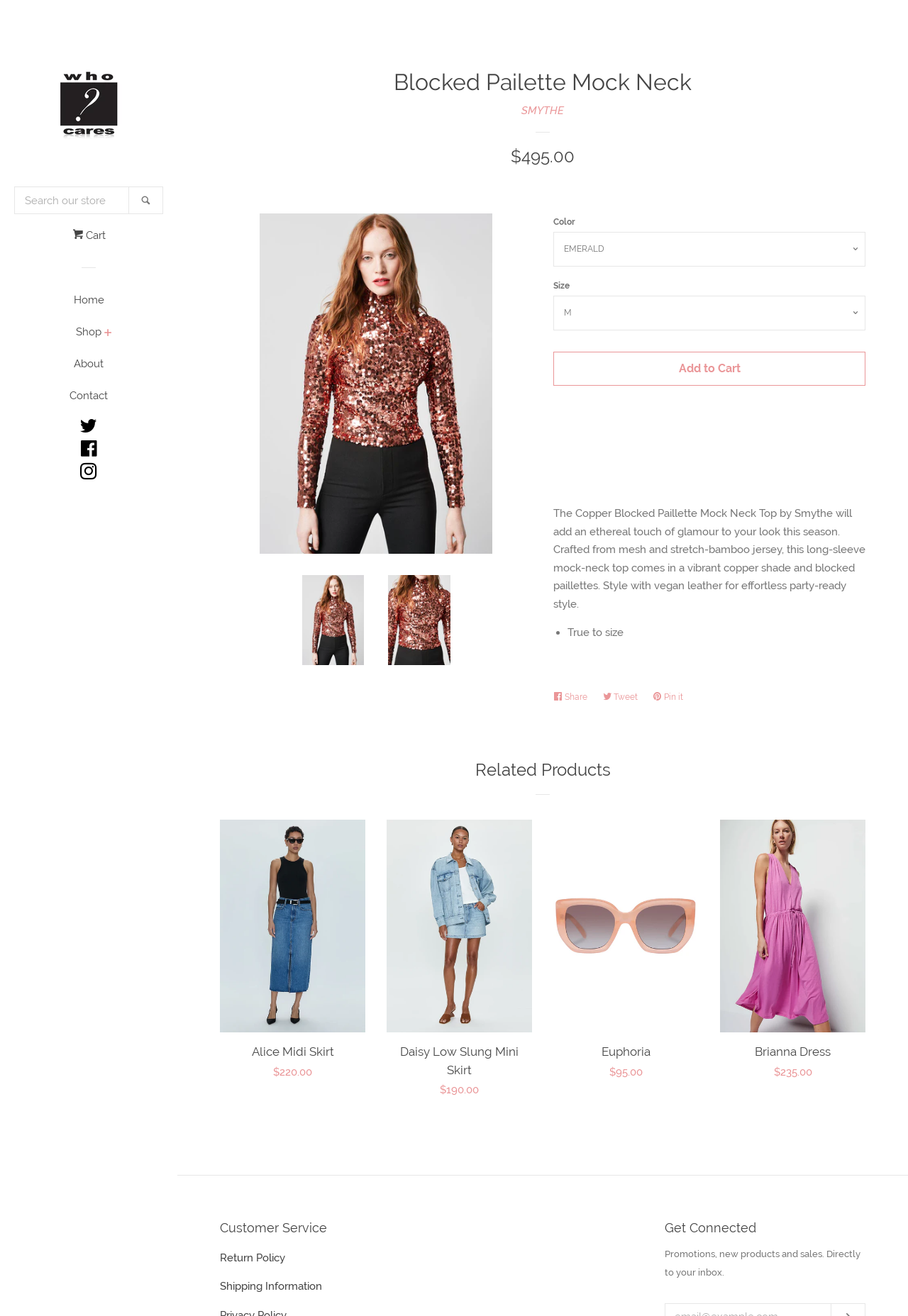Could you indicate the bounding box coordinates of the region to click in order to complete this instruction: "View product details".

[0.332, 0.437, 0.401, 0.505]